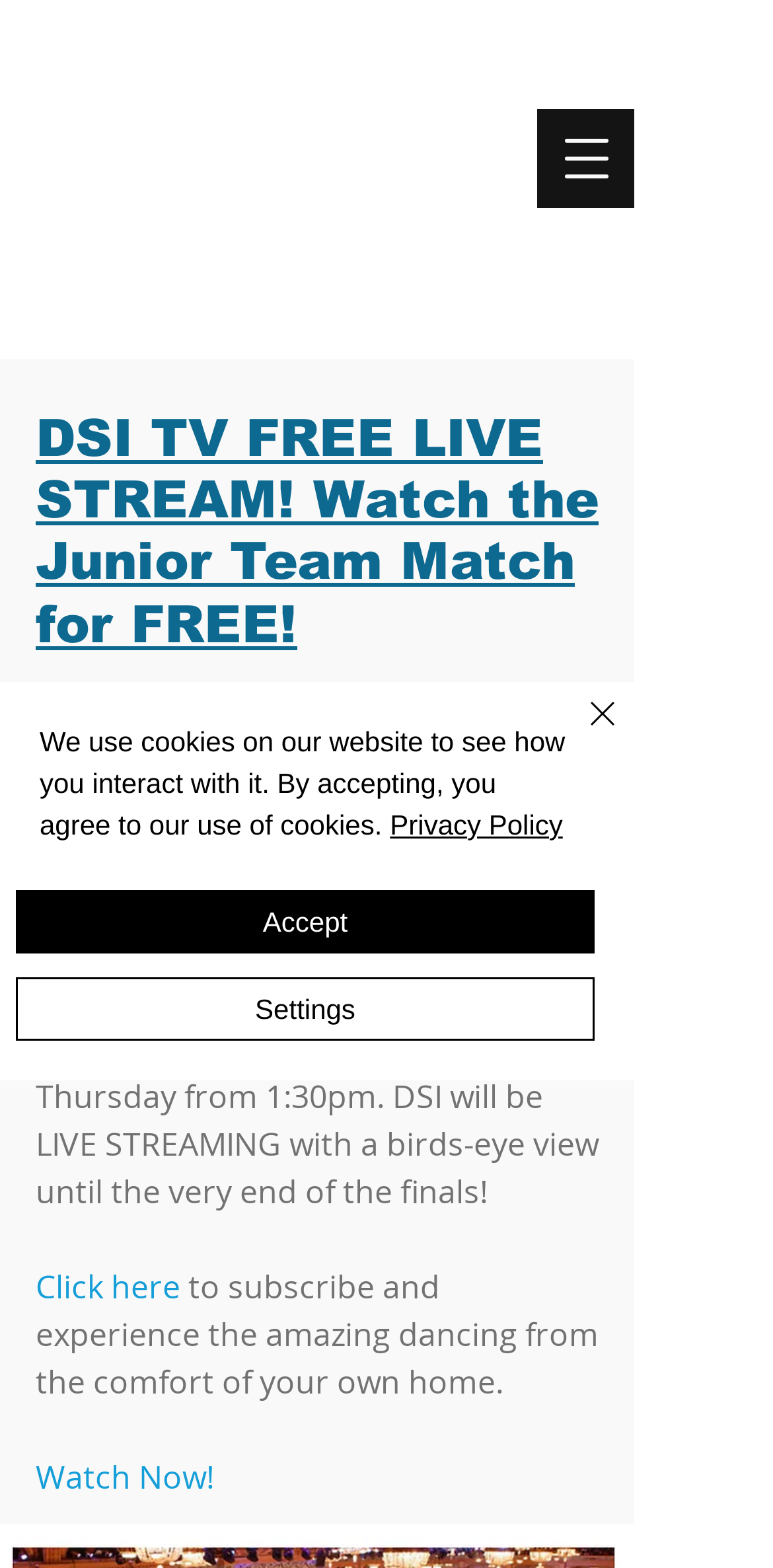Reply to the question with a single word or phrase:
What is the event being broadcasted on DSI TV?

Junior Invitational Team Match